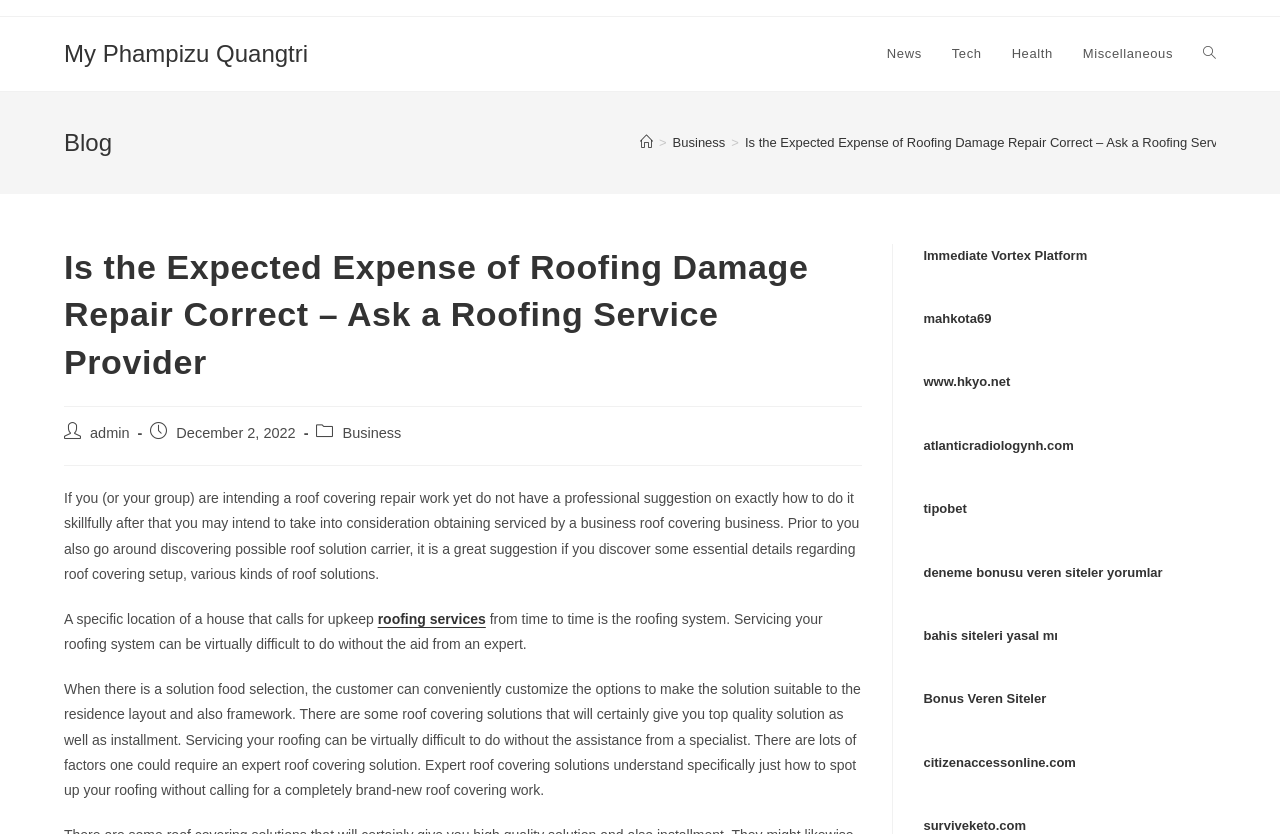Please find the bounding box for the UI element described by: "Immediate Vortex Platform".

[0.721, 0.297, 0.849, 0.315]